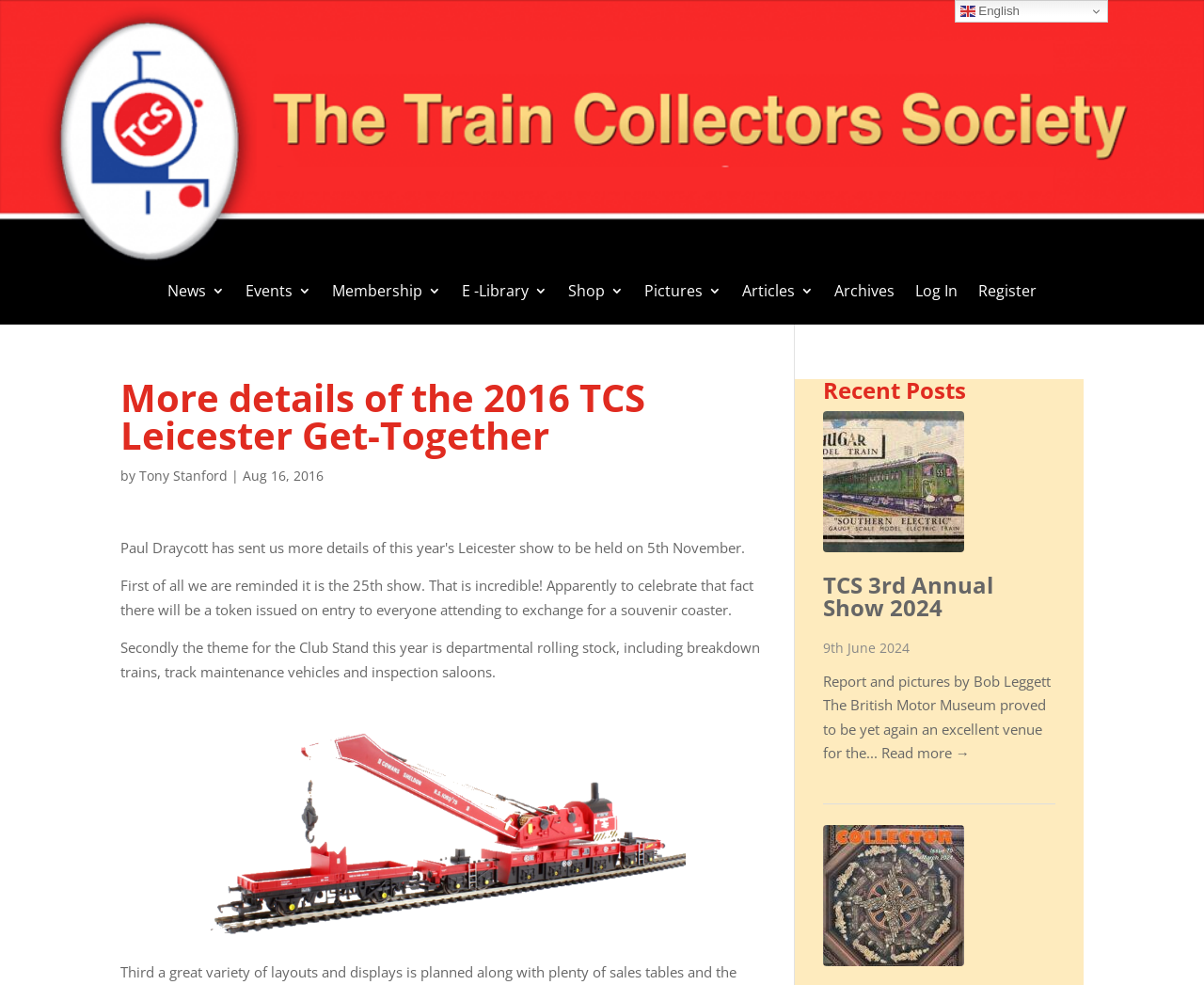Identify the bounding box coordinates of the clickable section necessary to follow the following instruction: "Log in to the website". The coordinates should be presented as four float numbers from 0 to 1, i.e., [left, top, right, bottom].

[0.76, 0.288, 0.795, 0.33]